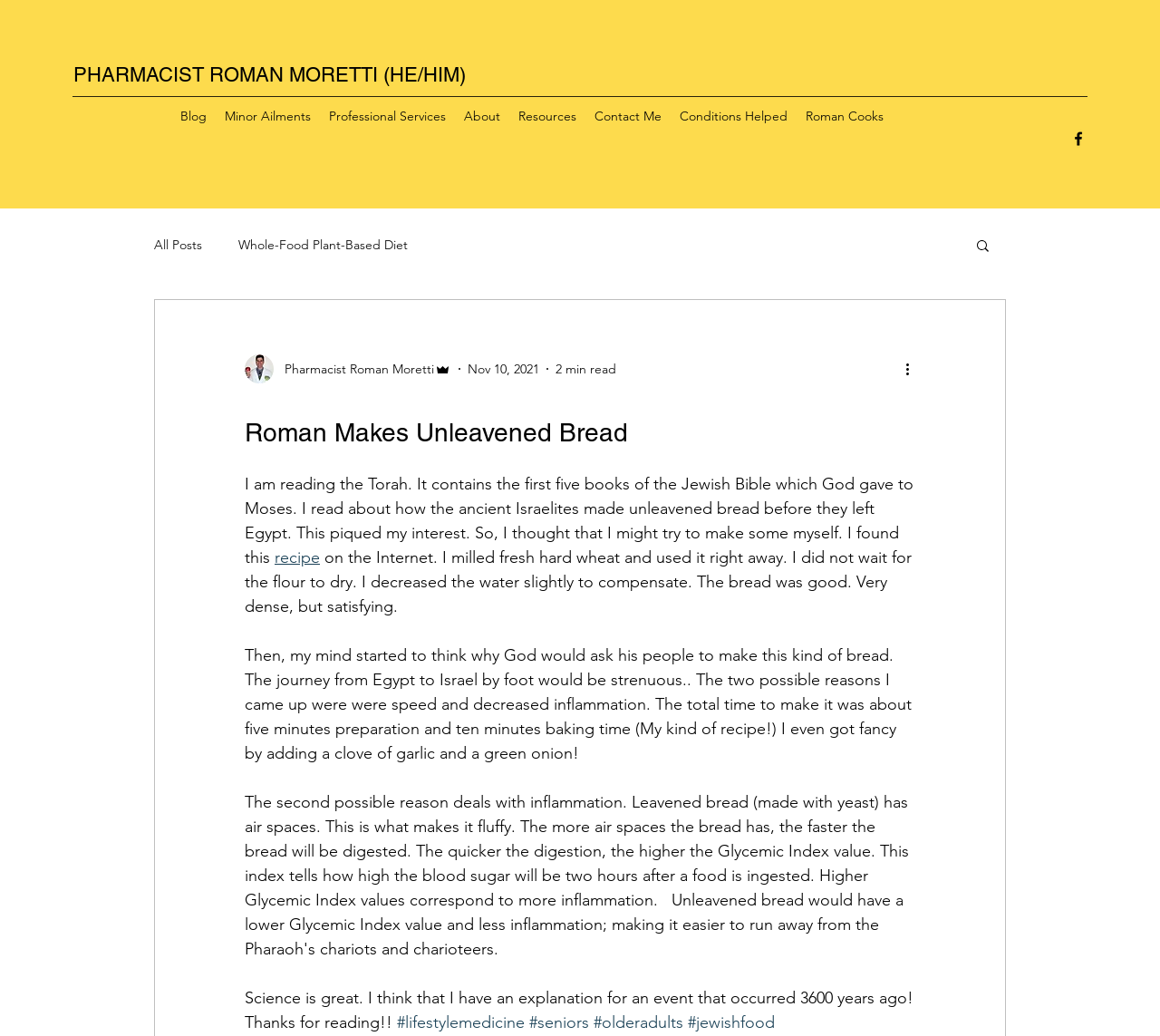Using a single word or phrase, answer the following question: 
What is the author's profession?

Pharmacist